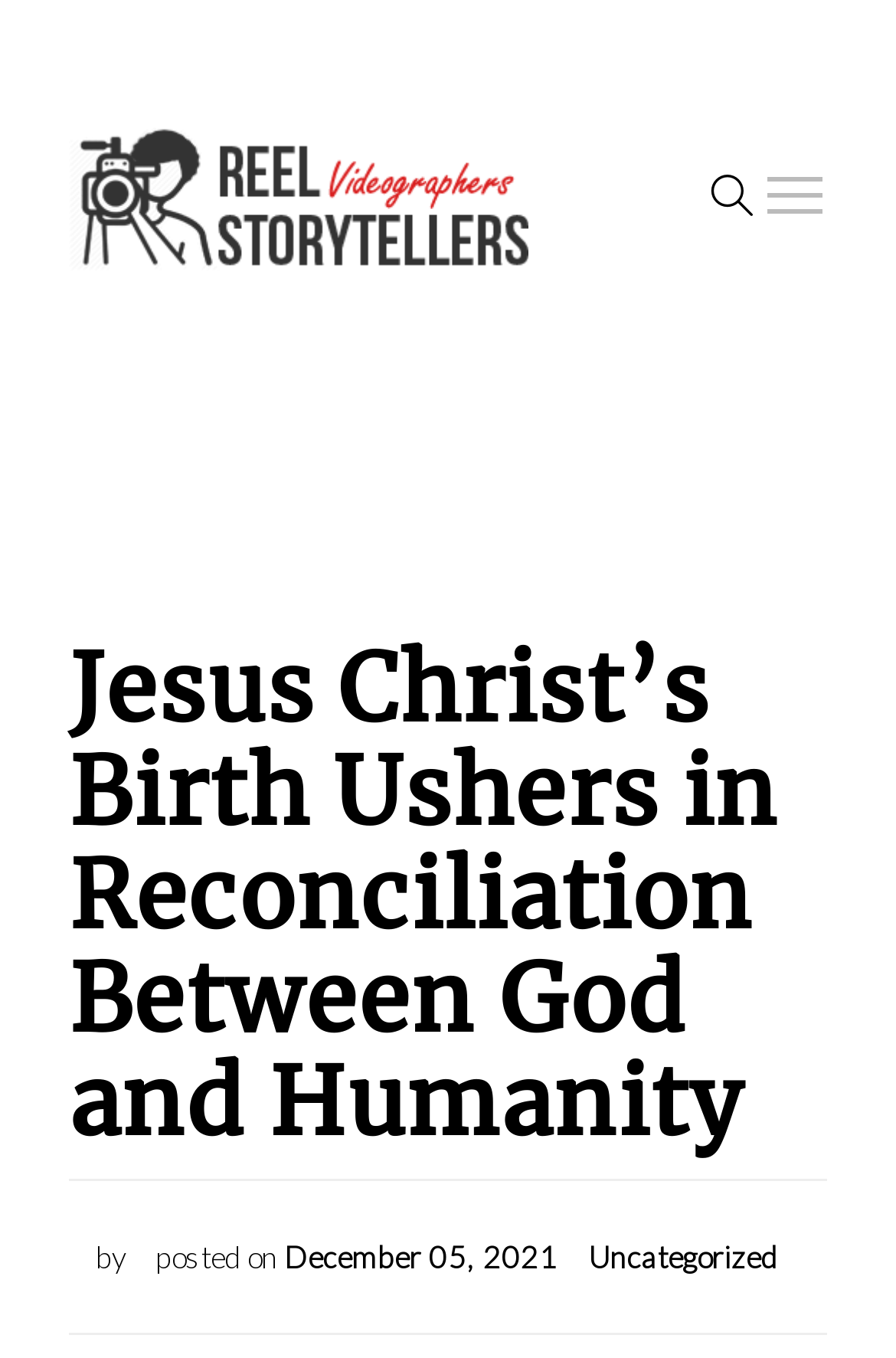What is the purpose of the button with a cross icon?
Based on the visual content, answer with a single word or a brief phrase.

Close search